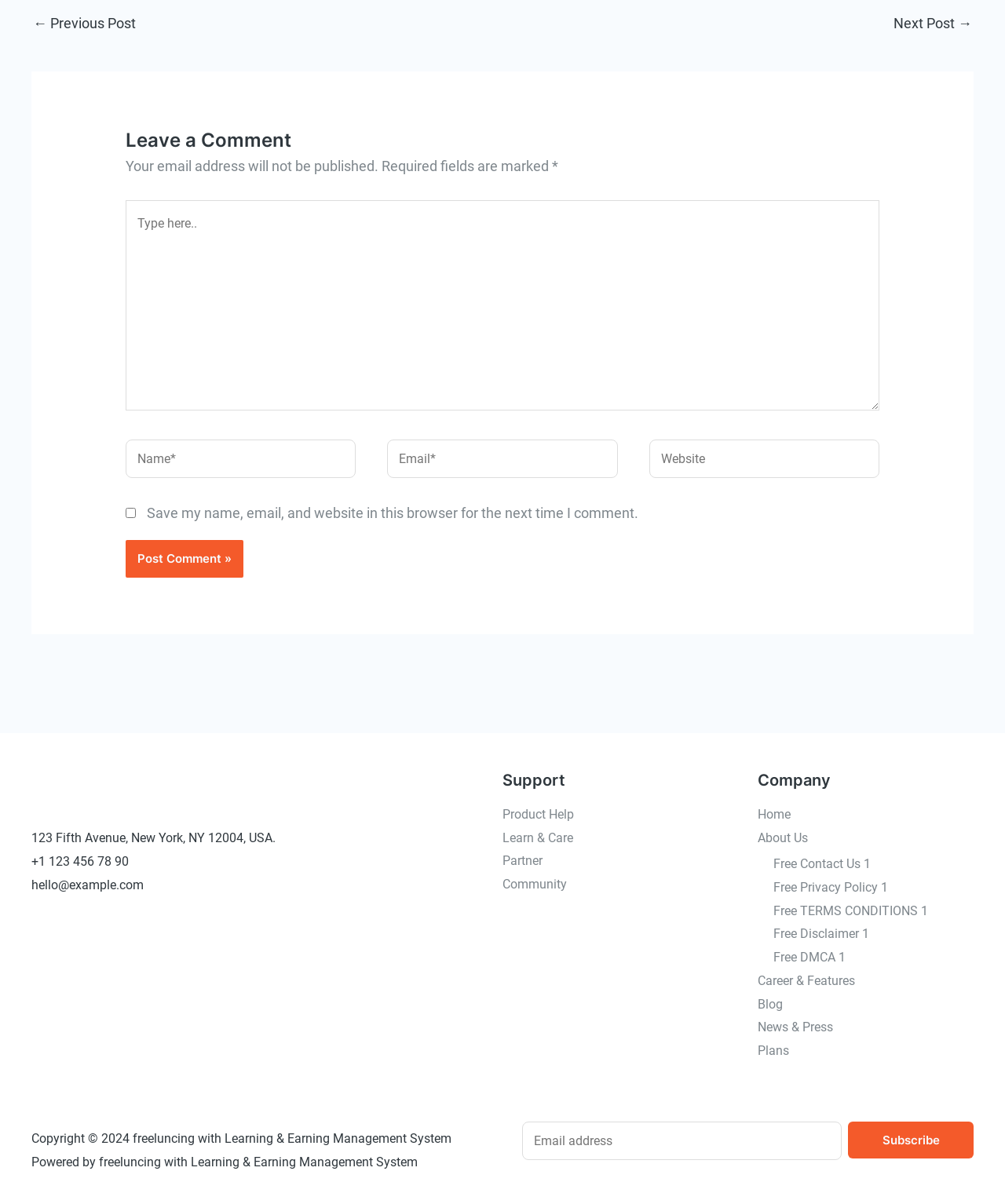Based on the image, please elaborate on the answer to the following question:
How many footer widgets are there?

The footer section of the webpage contains four distinct widgets, each with its own set of links and information. These widgets are labeled 'Footer Widget 1', 'Footer Widget 2', 'Footer Widget 3', and 'Footer Widget 4'.